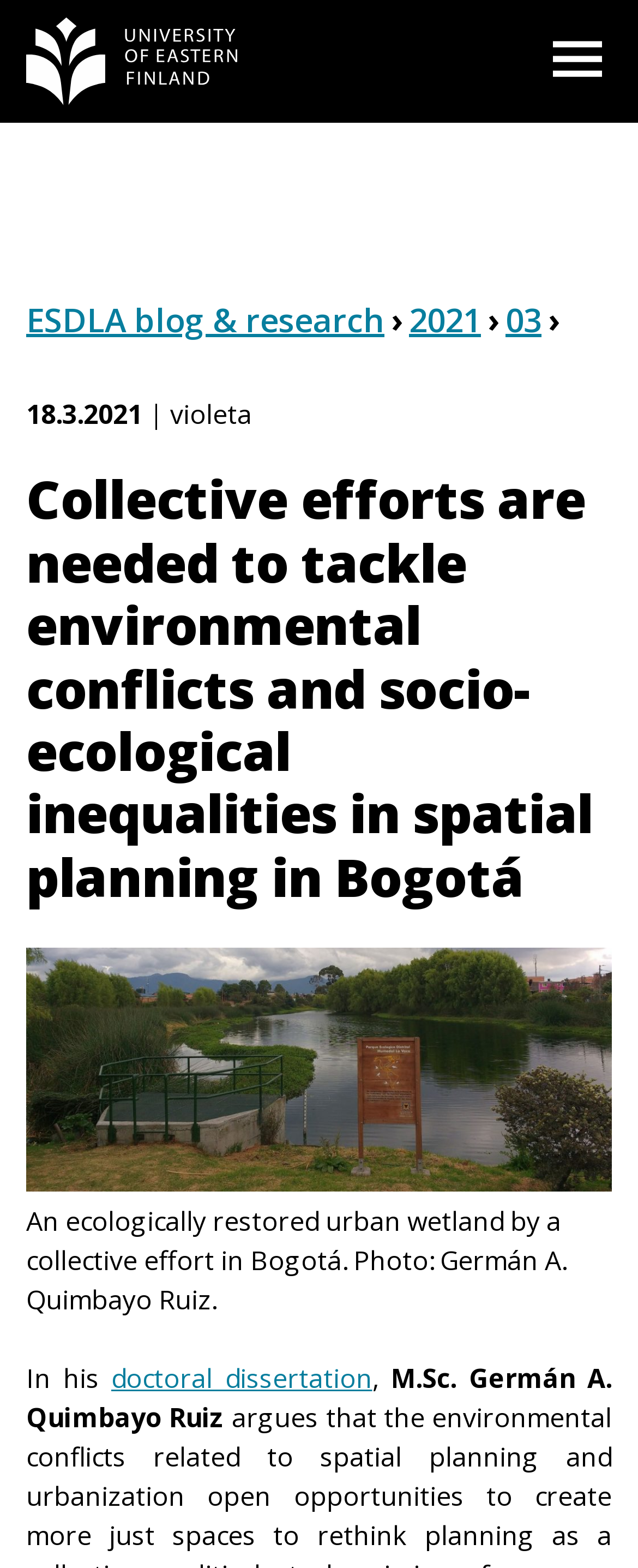Please reply with a single word or brief phrase to the question: 
What is the topic of the blog post?

Environmental conflicts and socio-ecological inequalities